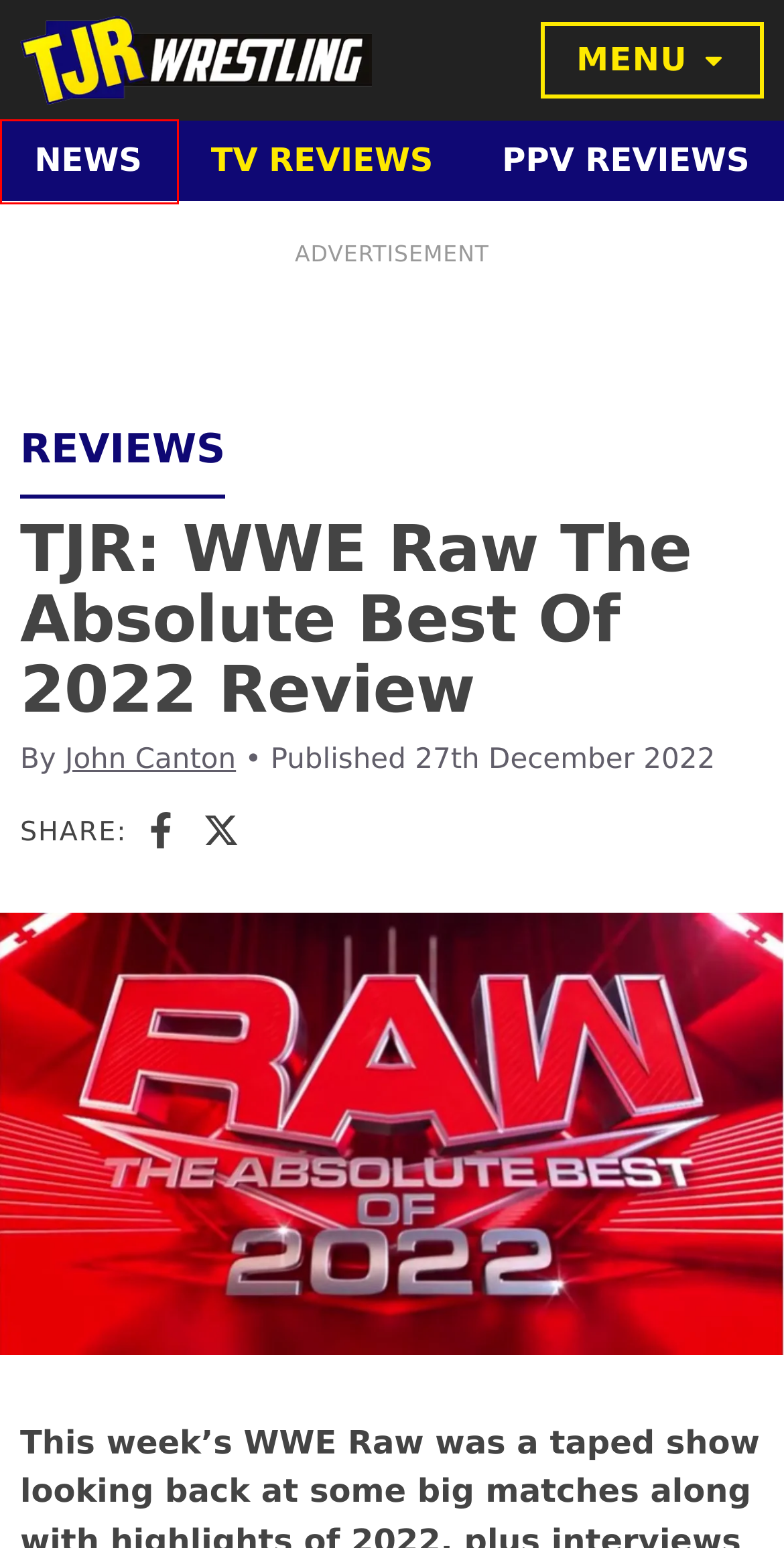Given a screenshot of a webpage with a red bounding box highlighting a UI element, determine which webpage description best matches the new webpage that appears after clicking the highlighted element. Here are the candidates:
A. TJR: WWE NXT Battleground 2024 Preview – TJR Wrestling
B. Wrestling PPV Reviews – TJR Wrestling
C. Wrestling TV Reviews – TJR Wrestling
D. John Canton, author at TJR Wrestling
E. TJR Wrestling – Wrestling PPV Reviews, TV reviews and News
F. The John Report: WWE Extreme Rules 2022 Review – TJR Wrestling
G. Several WWE Stars Unhappy Following Recent Event – TJR Wrestling
H. News – TJR Wrestling

H